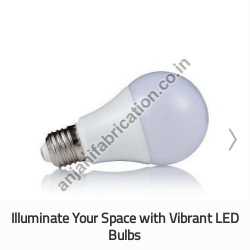What is the purpose of the LED light bulb?
Refer to the image and give a detailed response to the question.

The caption suggests that the LED light bulb is intended to enhance home or office environments with energy-efficient lighting solutions, implying that its purpose is to provide a lively and inviting ambiance for any setting.